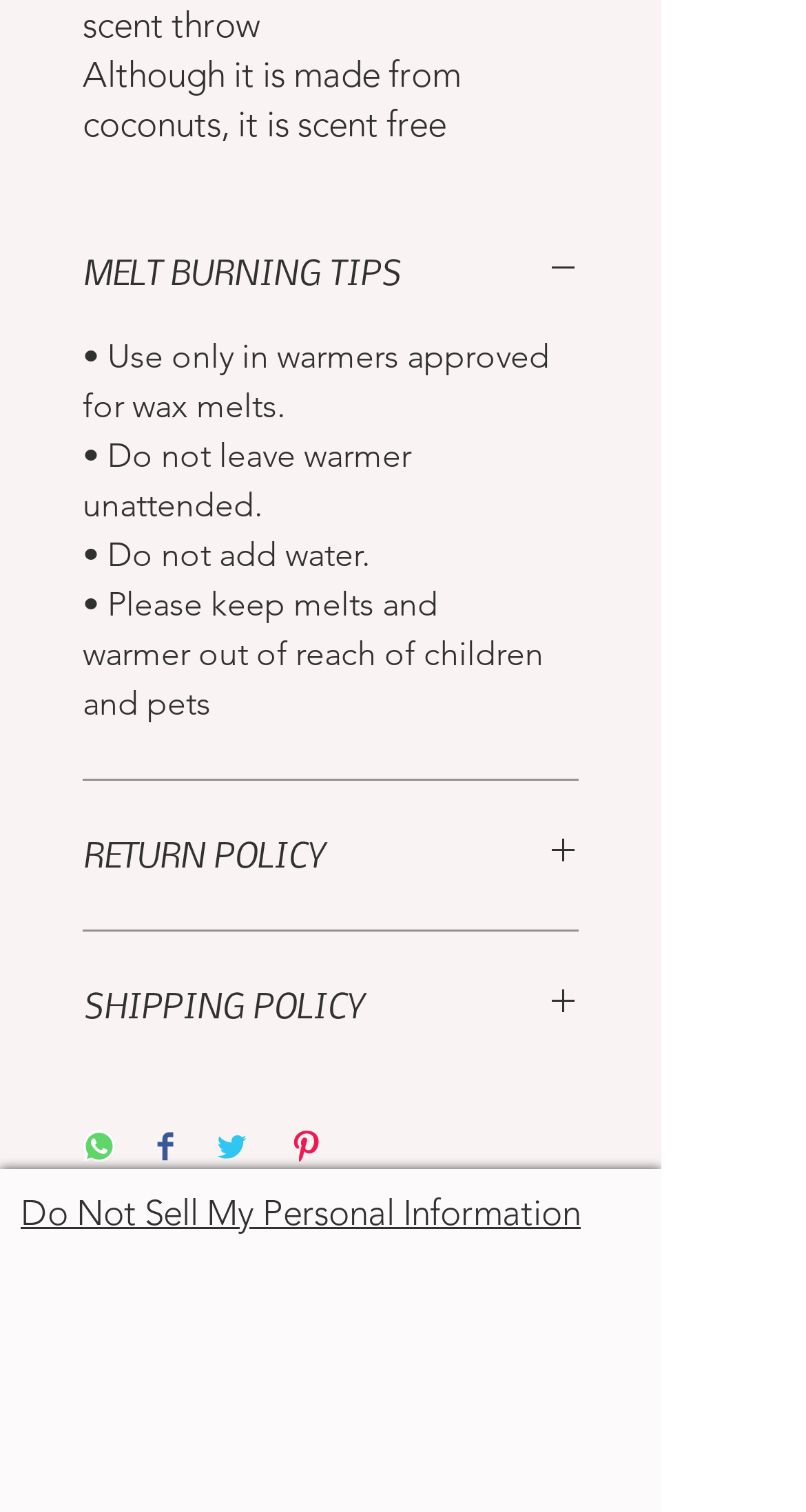Use a single word or phrase to respond to the question:
What social media platforms are available for sharing?

WhatsApp, Facebook, Twitter, Pinterest